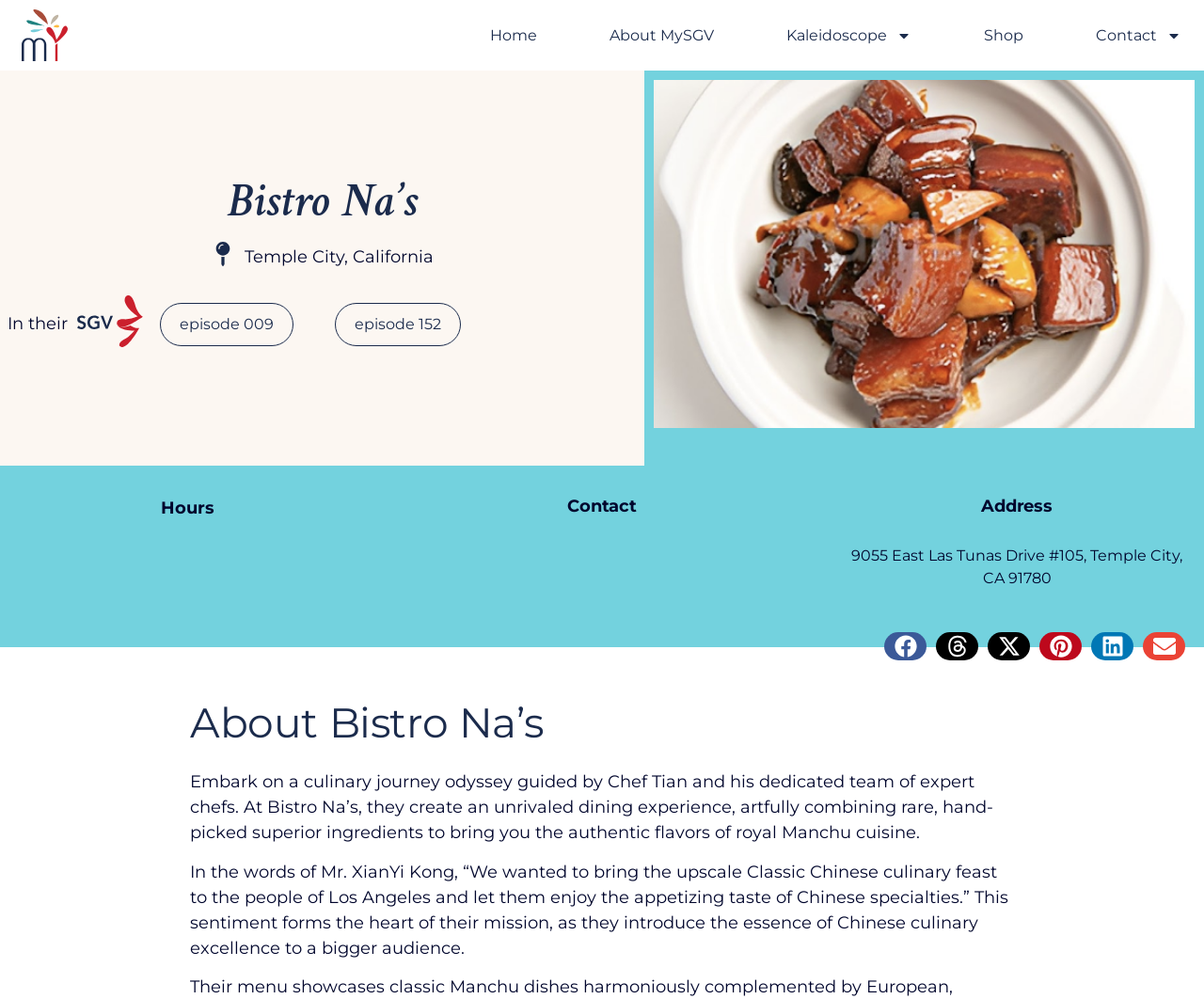Answer the question with a brief word or phrase:
What type of cuisine does the bistro serve?

Chinese